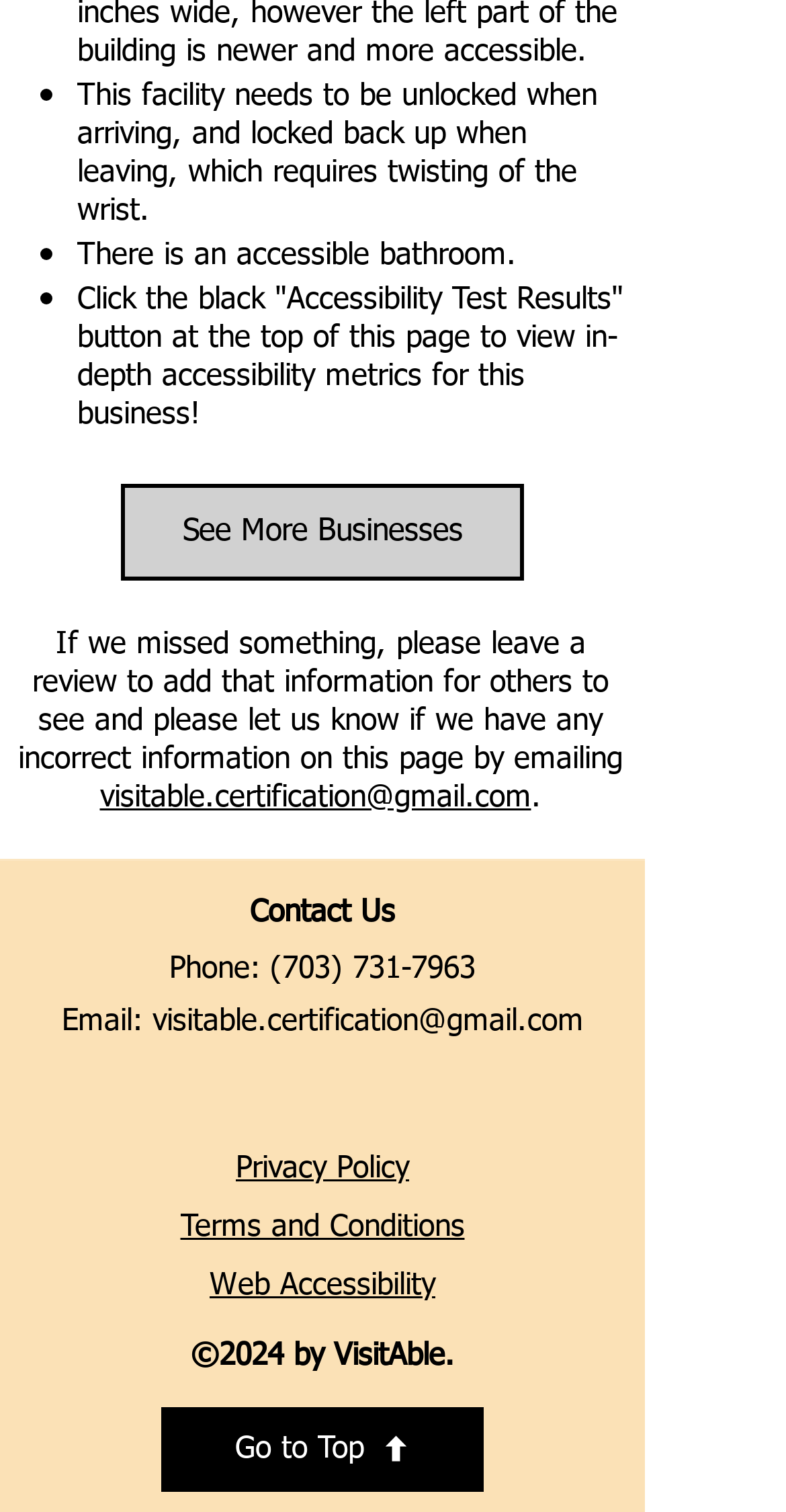Identify the bounding box coordinates for the UI element described by the following text: "Email: visitable.certification@gmail.com". Provide the coordinates as four float numbers between 0 and 1, in the format [left, top, right, bottom].

[0.078, 0.665, 0.742, 0.685]